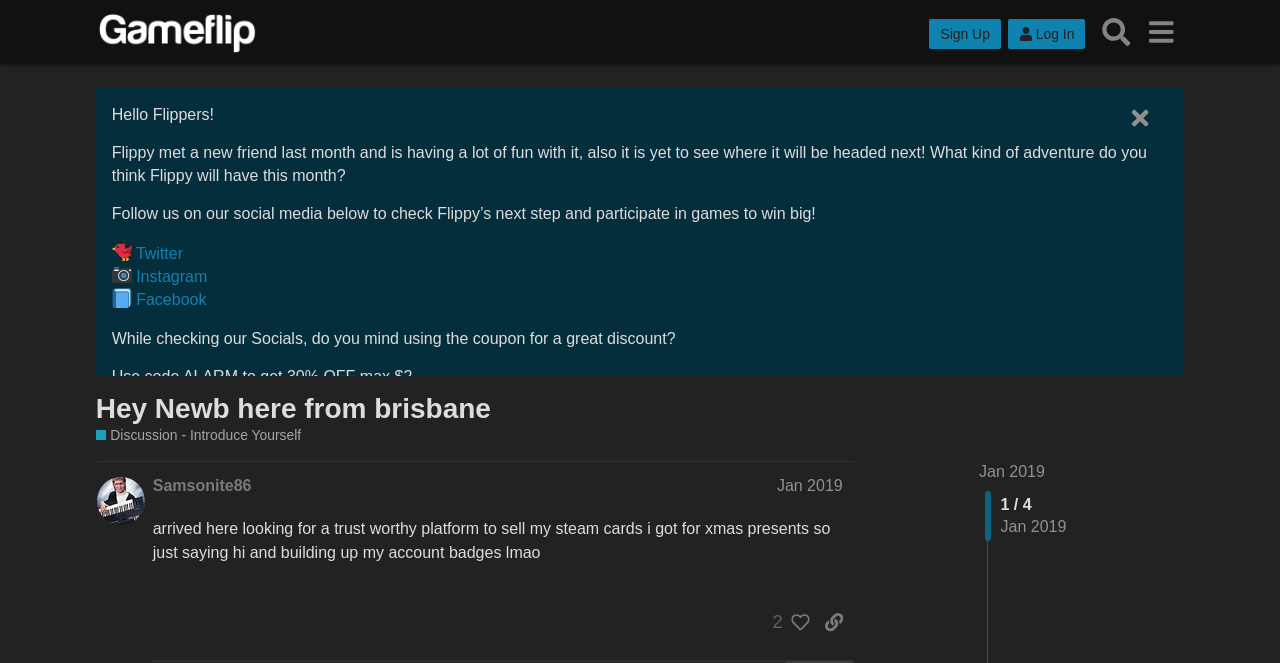Extract the heading text from the webpage.

Hey Newb here from brisbane